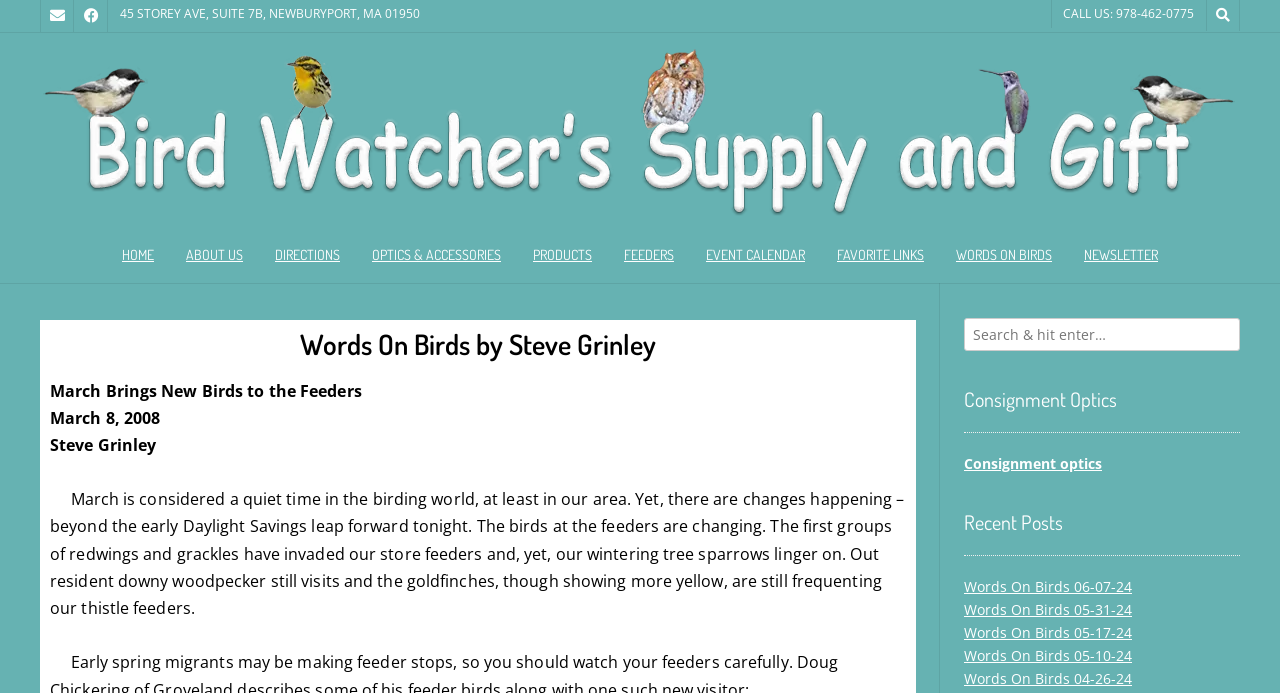Review the image closely and give a comprehensive answer to the question: What is the purpose of the search box?

I inferred the purpose of the search box by looking at its location and design, particularly the bounding box coordinates [0.753, 0.458, 0.969, 0.506] which suggests it is a search box, and its proximity to the links and headings which suggests it is used to search the website's content.